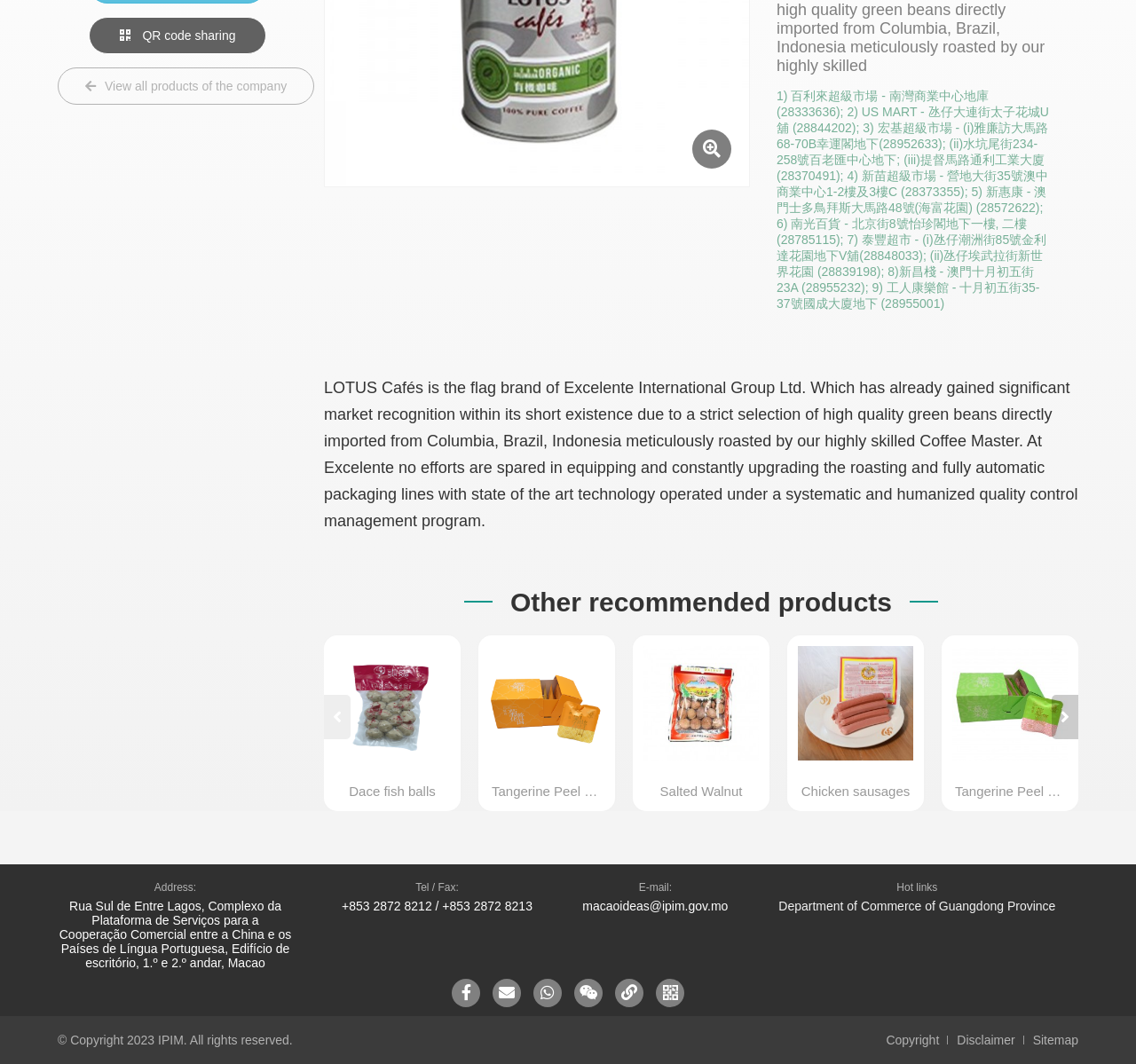Please find the bounding box for the following UI element description. Provide the coordinates in (top-left x, top-left y, bottom-right x, bottom-right y) format, with values between 0 and 1: QR code sharing

[0.078, 0.016, 0.234, 0.051]